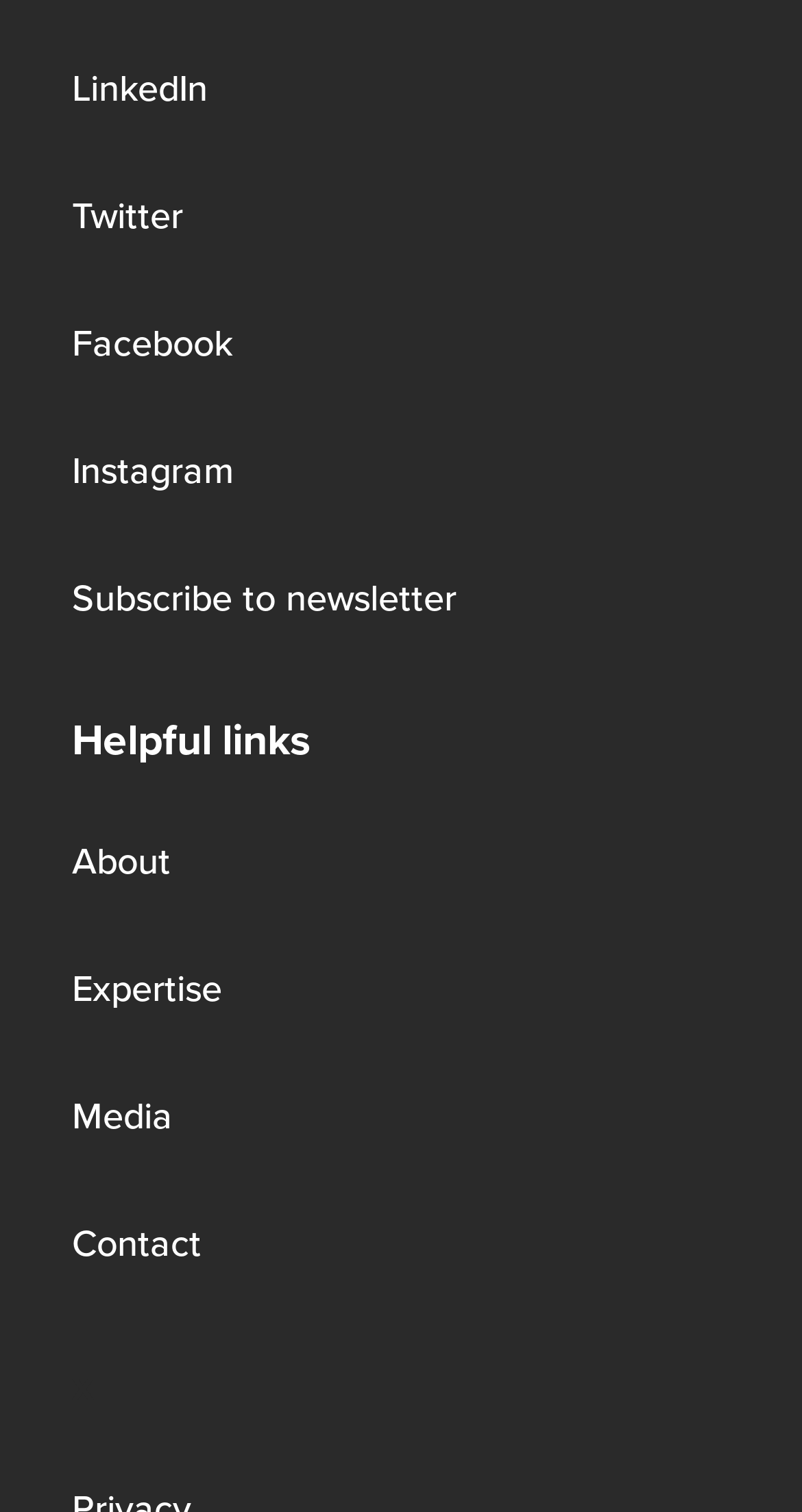Provide a one-word or short-phrase answer to the question:
How many headings are there on the webpage?

2